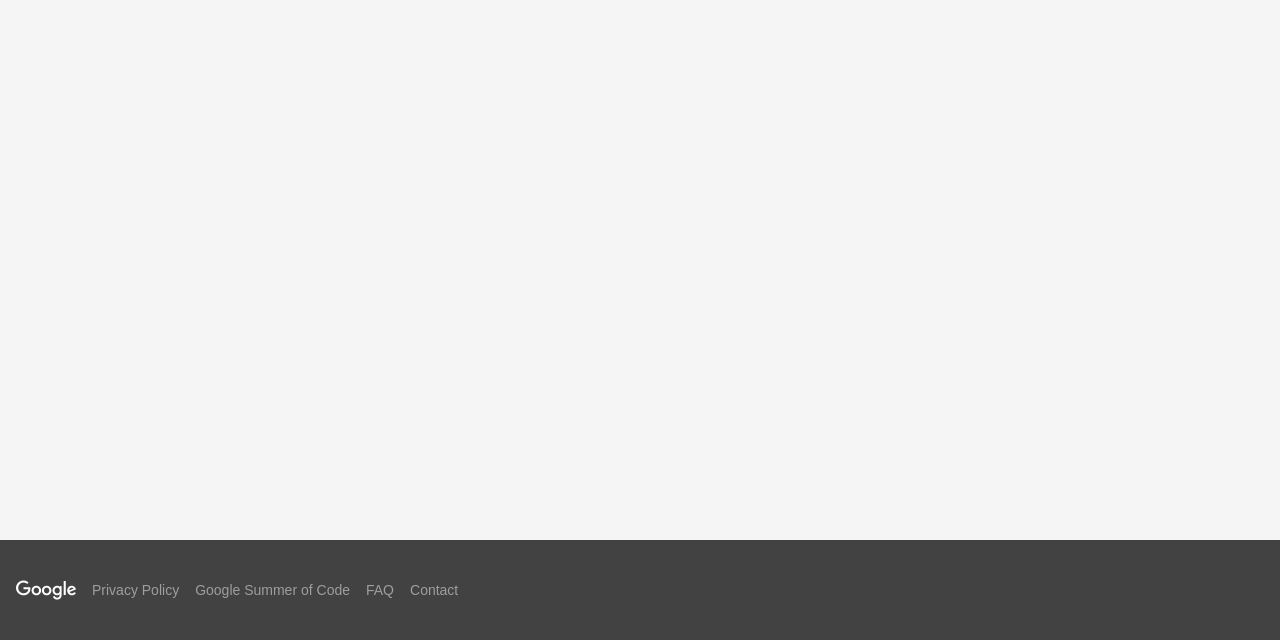Show the bounding box coordinates for the HTML element as described: "Google Summer of Code".

[0.152, 0.909, 0.273, 0.934]